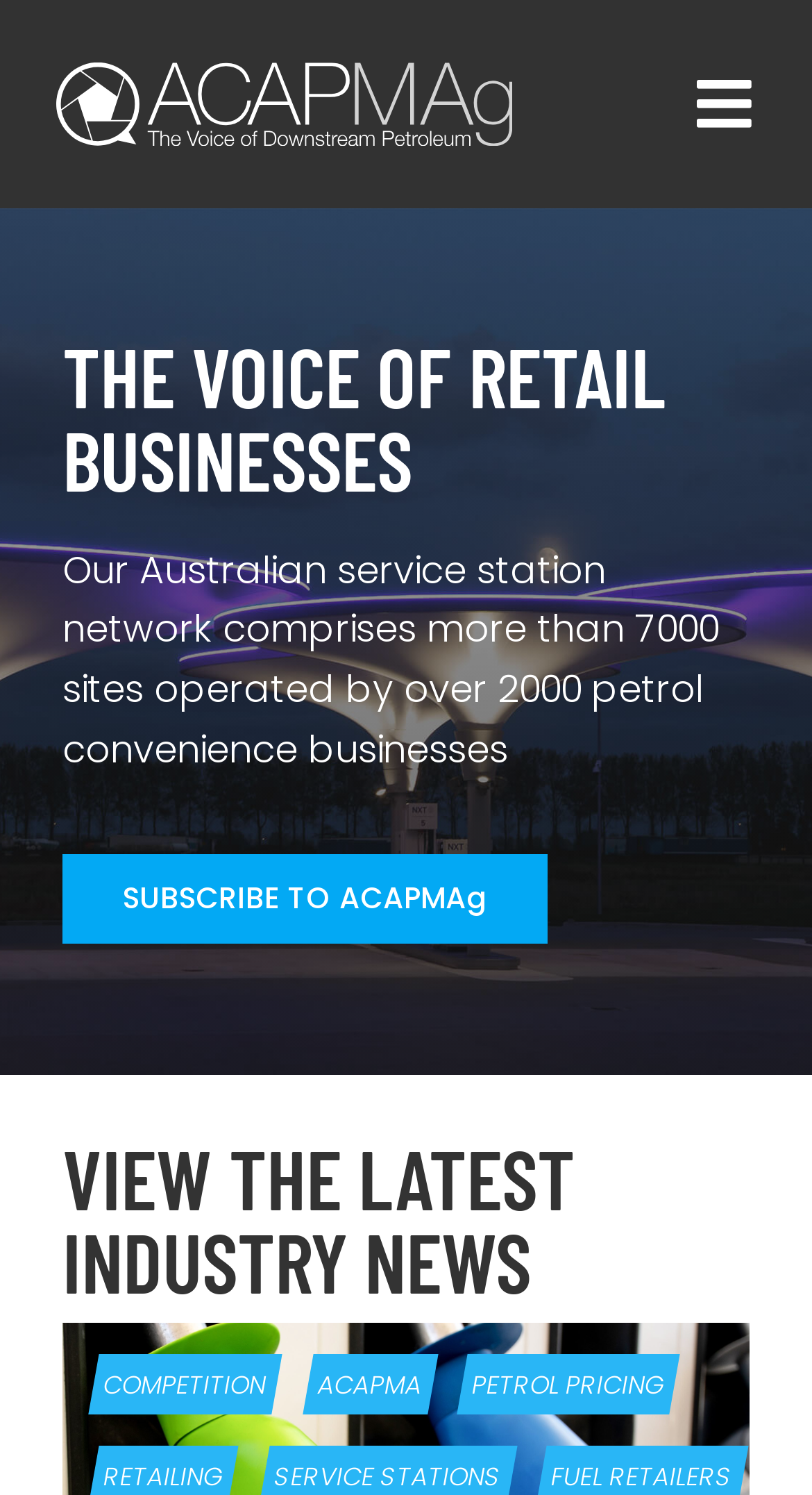Please locate the UI element described by "Toggle Navigation" and provide its bounding box coordinates.

[0.853, 0.049, 0.93, 0.091]